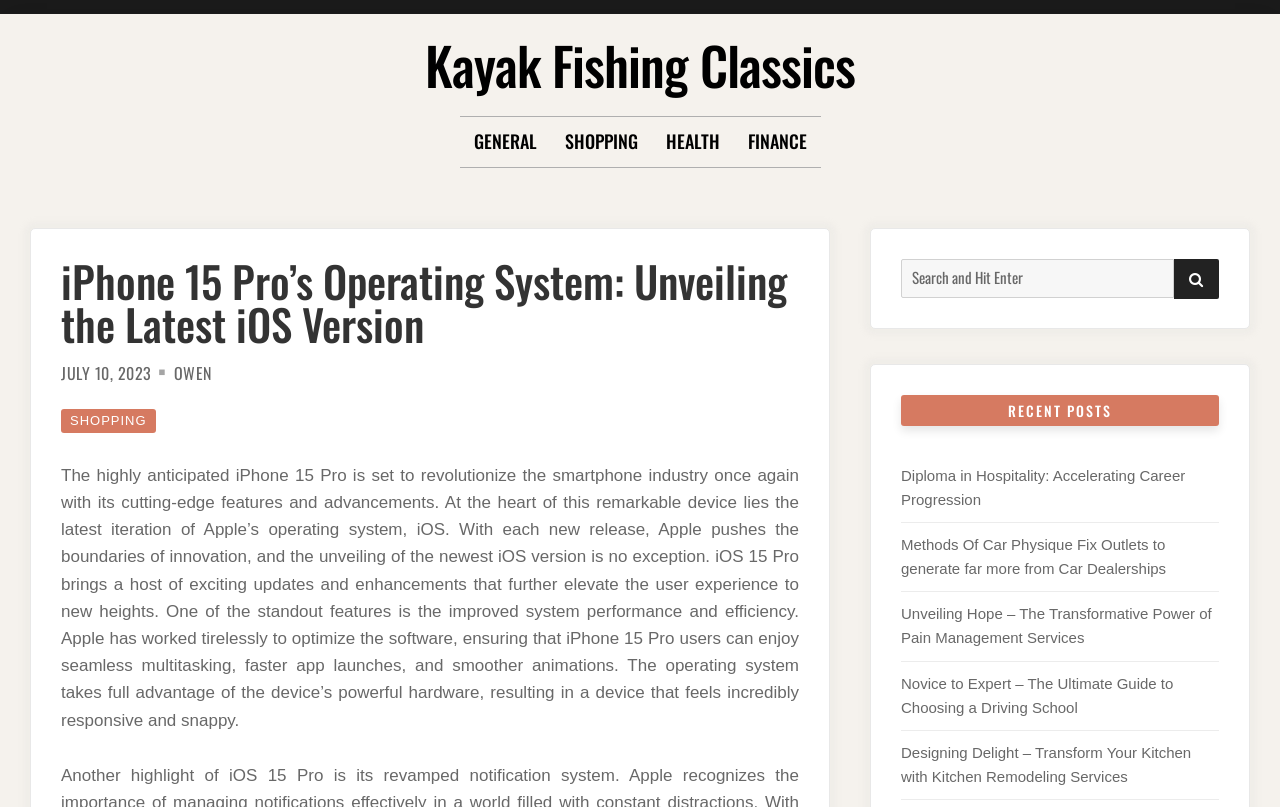Provide the bounding box coordinates of the UI element that matches the description: "Kayak Fishing Classics".

[0.332, 0.032, 0.668, 0.128]